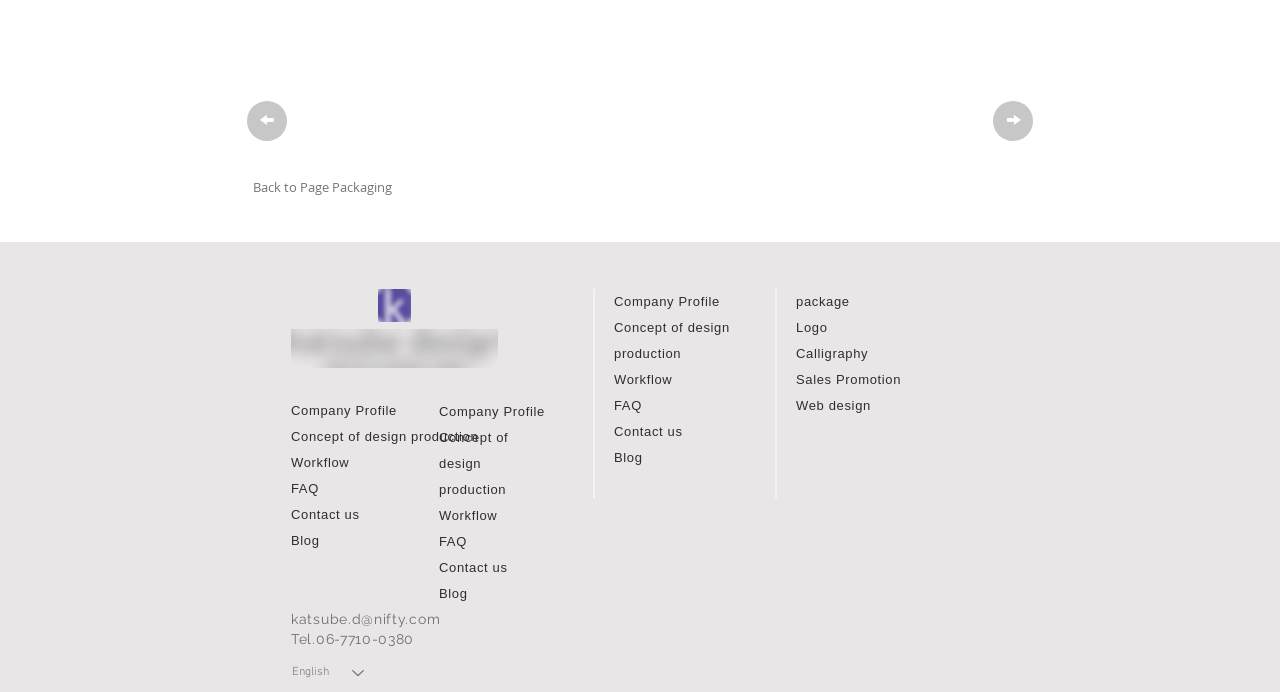Identify the bounding box coordinates of the clickable section necessary to follow the following instruction: "go to package design". The coordinates should be presented as four float numbers from 0 to 1, i.e., [left, top, right, bottom].

[0.295, 0.418, 0.321, 0.465]